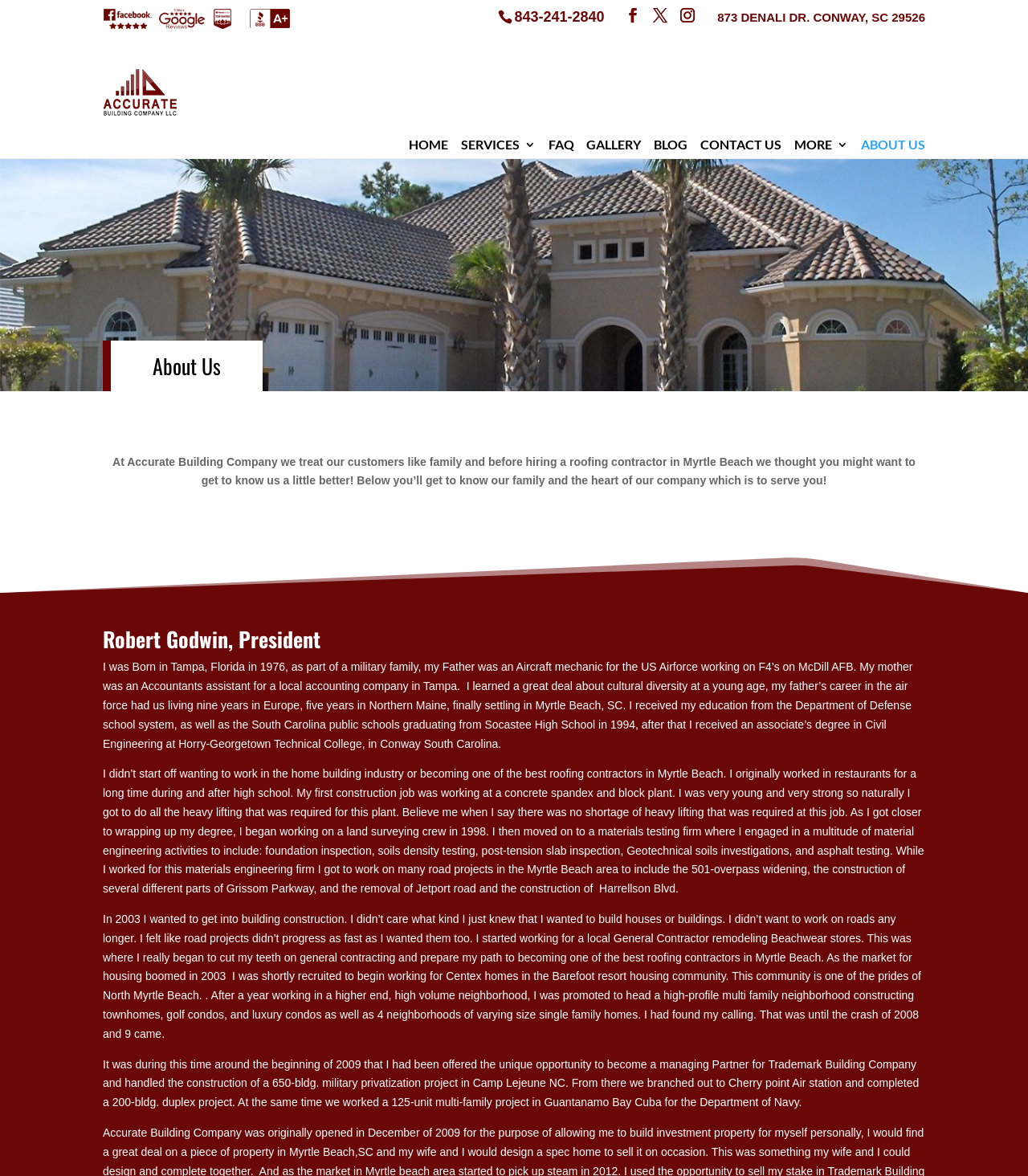Pinpoint the bounding box coordinates of the area that must be clicked to complete this instruction: "Call the company".

[0.485, 0.007, 0.588, 0.02]